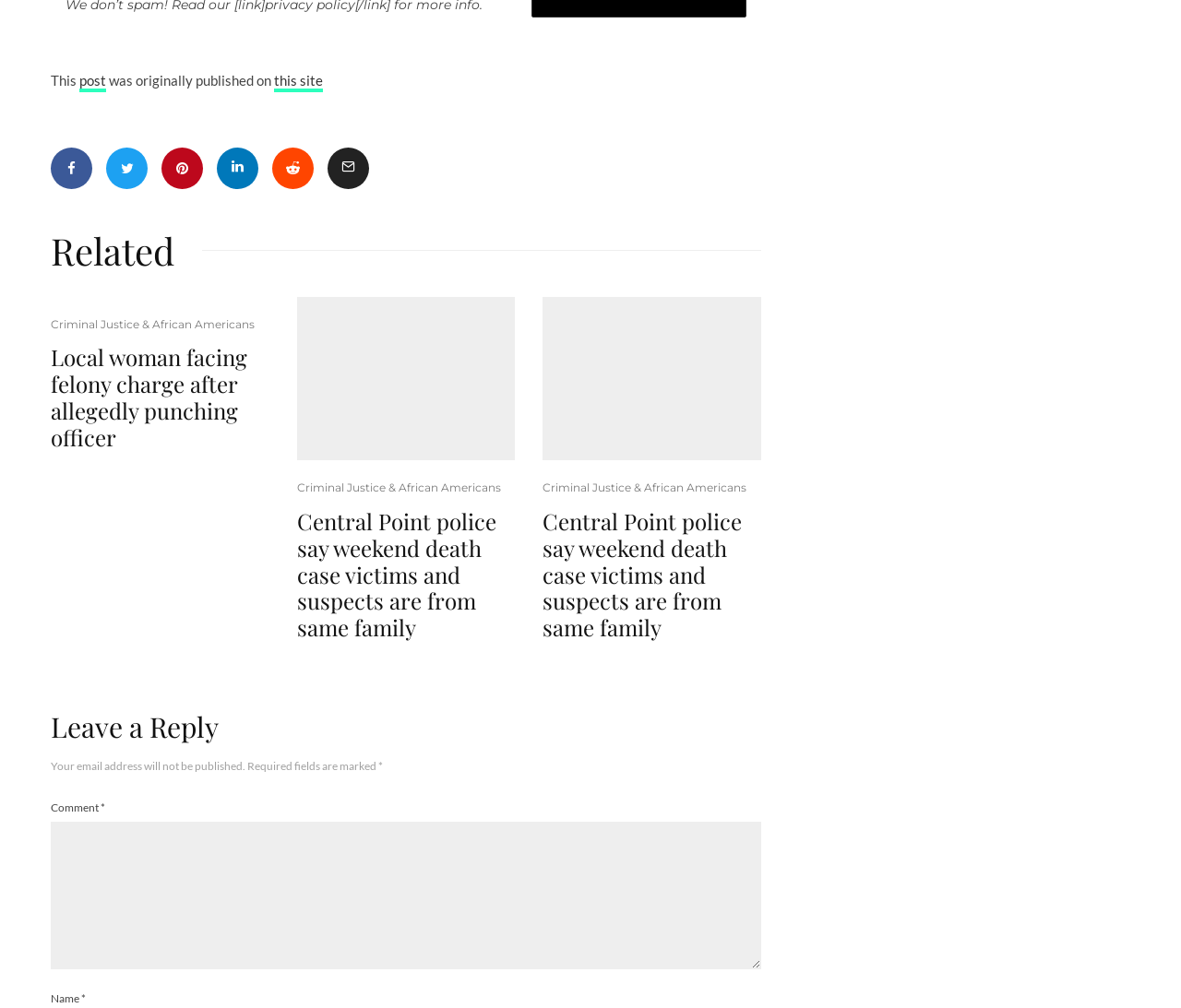Locate the bounding box coordinates of the area where you should click to accomplish the instruction: "Click on the 'Submit' link".

[0.23, 0.146, 0.266, 0.187]